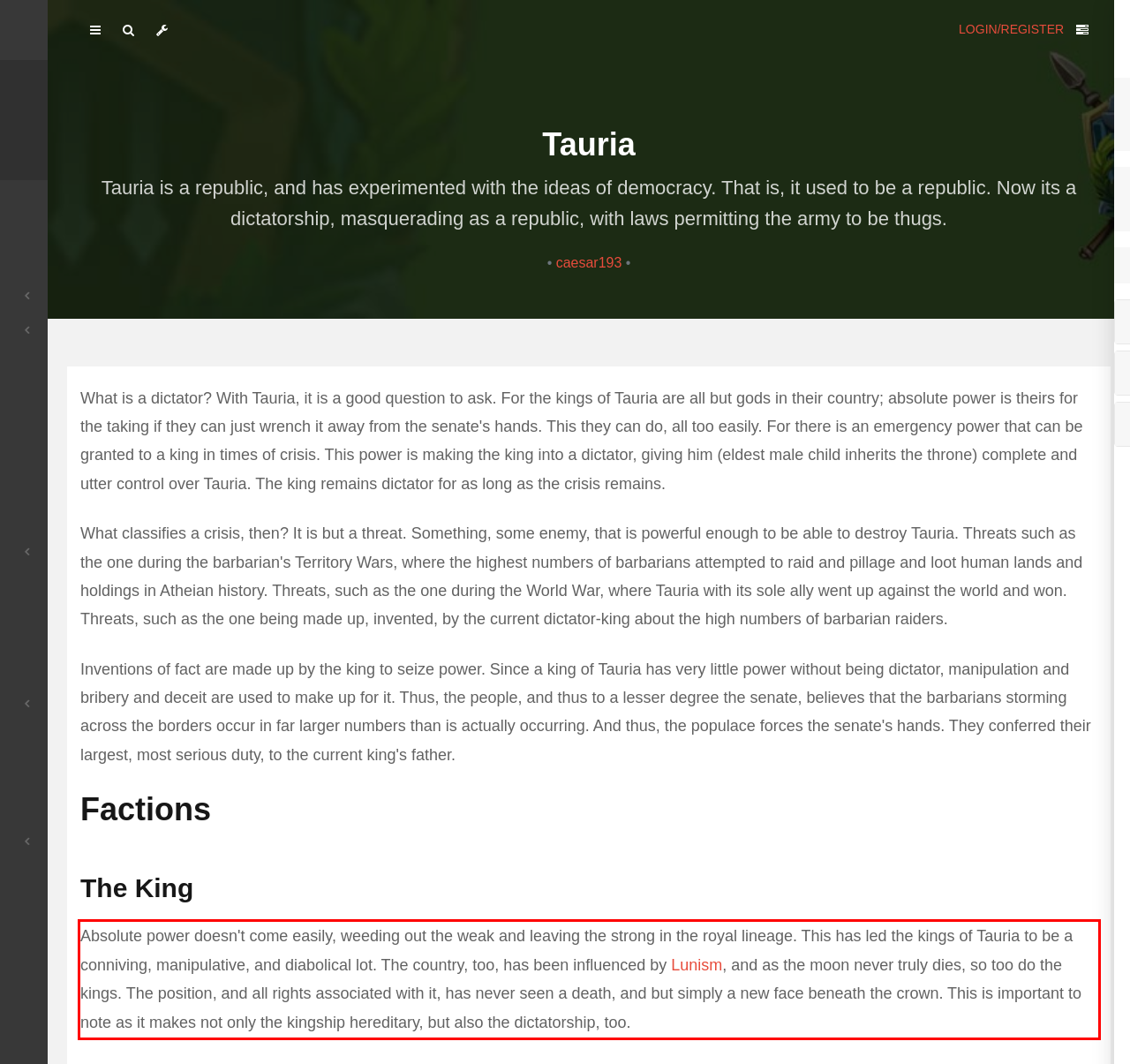Given the screenshot of a webpage, identify the red rectangle bounding box and recognize the text content inside it, generating the extracted text.

Absolute power doesn't come easily, weeding out the weak and leaving the strong in the royal lineage. This has led the kings of Tauria to be a conniving, manipulative, and diabolical lot. The country, too, has been influenced by Lunism, and as the moon never truly dies, so too do the kings. The position, and all rights associated with it, has never seen a death, and but simply a new face beneath the crown. This is important to note as it makes not only the kingship hereditary, but also the dictatorship, too.